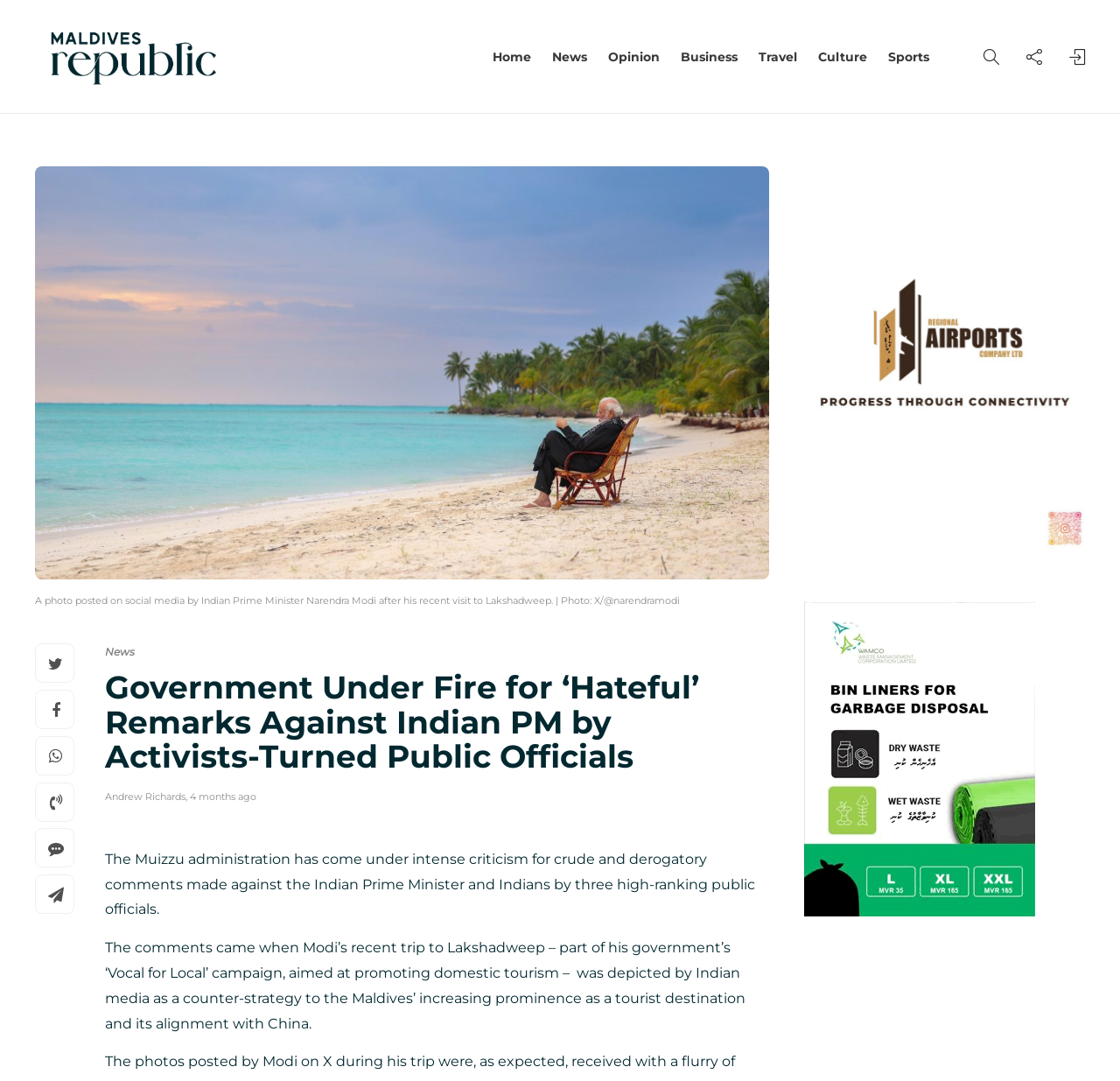Can you show the bounding box coordinates of the region to click on to complete the task described in the instruction: "Click on the 'Home' link"?

[0.44, 0.021, 0.474, 0.083]